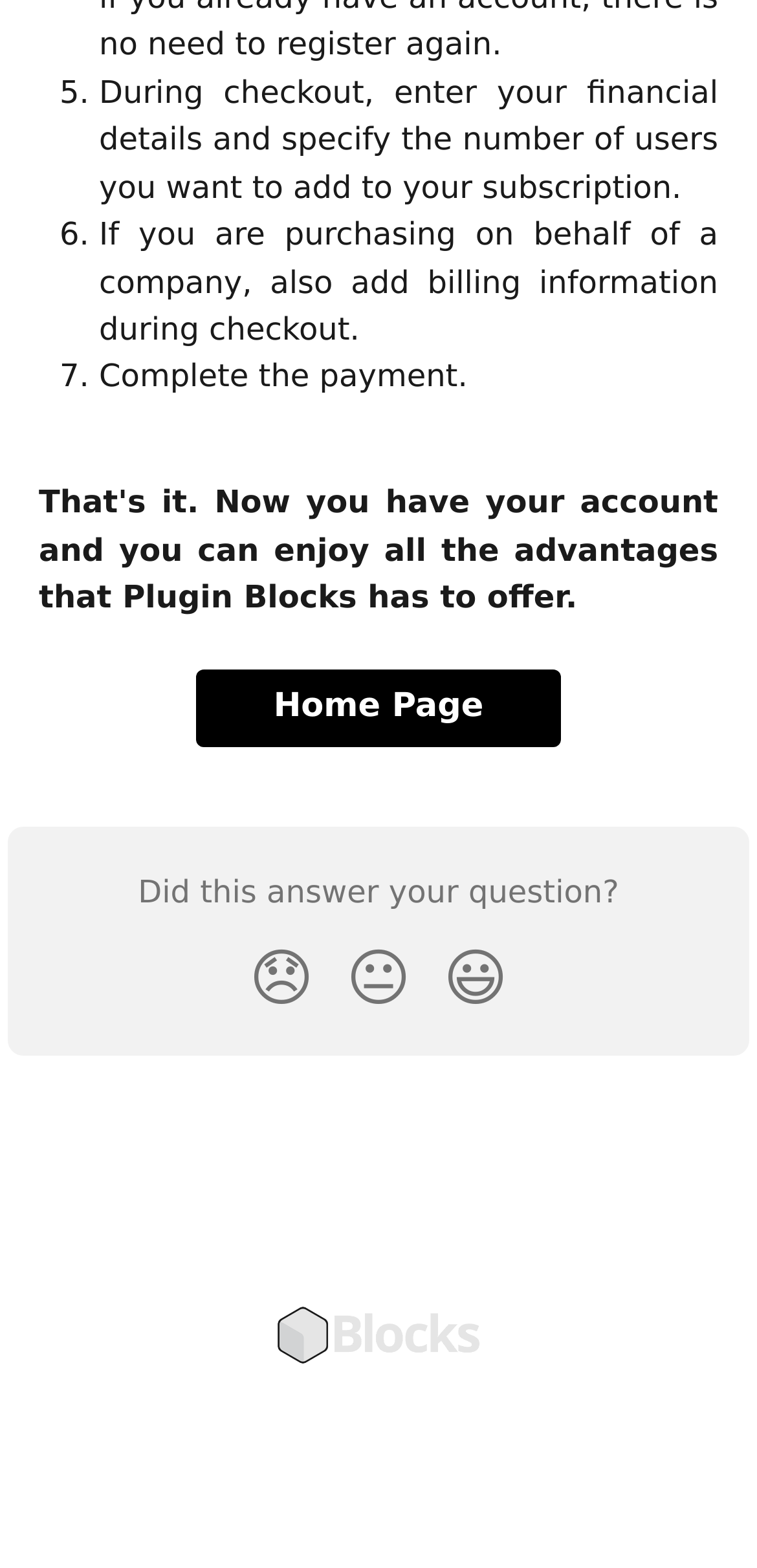Using the element description: "😃", determine the bounding box coordinates. The coordinates should be in the format [left, top, right, bottom], with values between 0 and 1.

[0.564, 0.59, 0.692, 0.658]